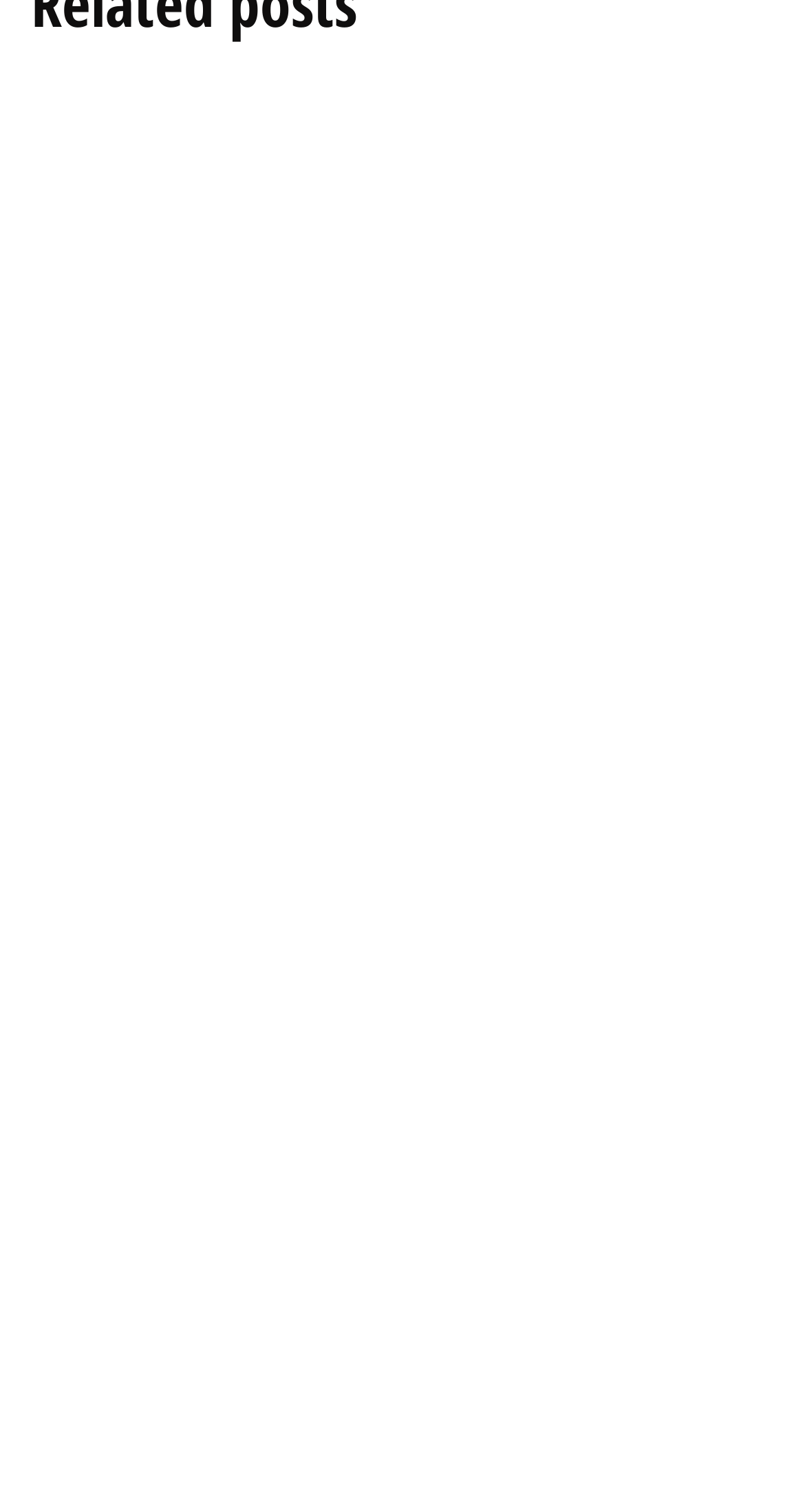Please find the bounding box coordinates of the element that you should click to achieve the following instruction: "go to the website". The coordinates should be presented as four float numbers between 0 and 1: [left, top, right, bottom].

[0.444, 0.964, 0.687, 0.999]